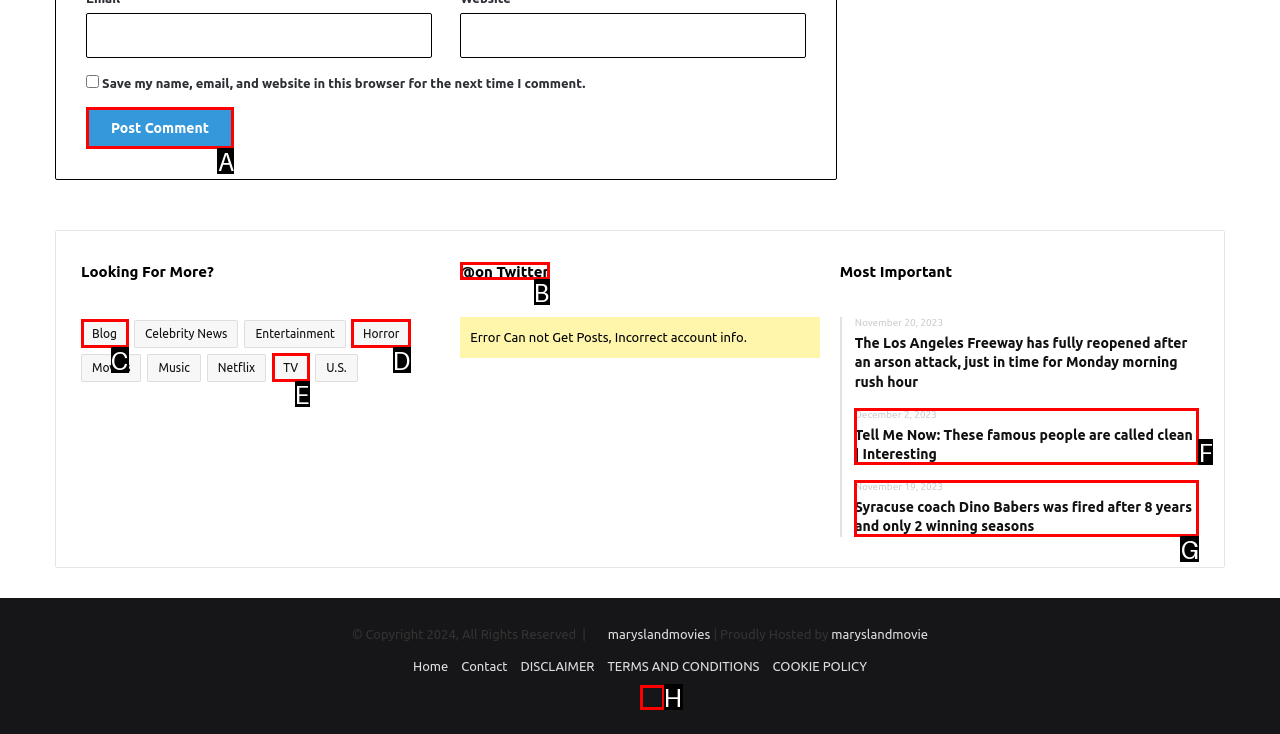Determine which HTML element should be clicked for this task: Click on the link to read about Survey reveals AI-led security critical for business growth
Provide the option's letter from the available choices.

None